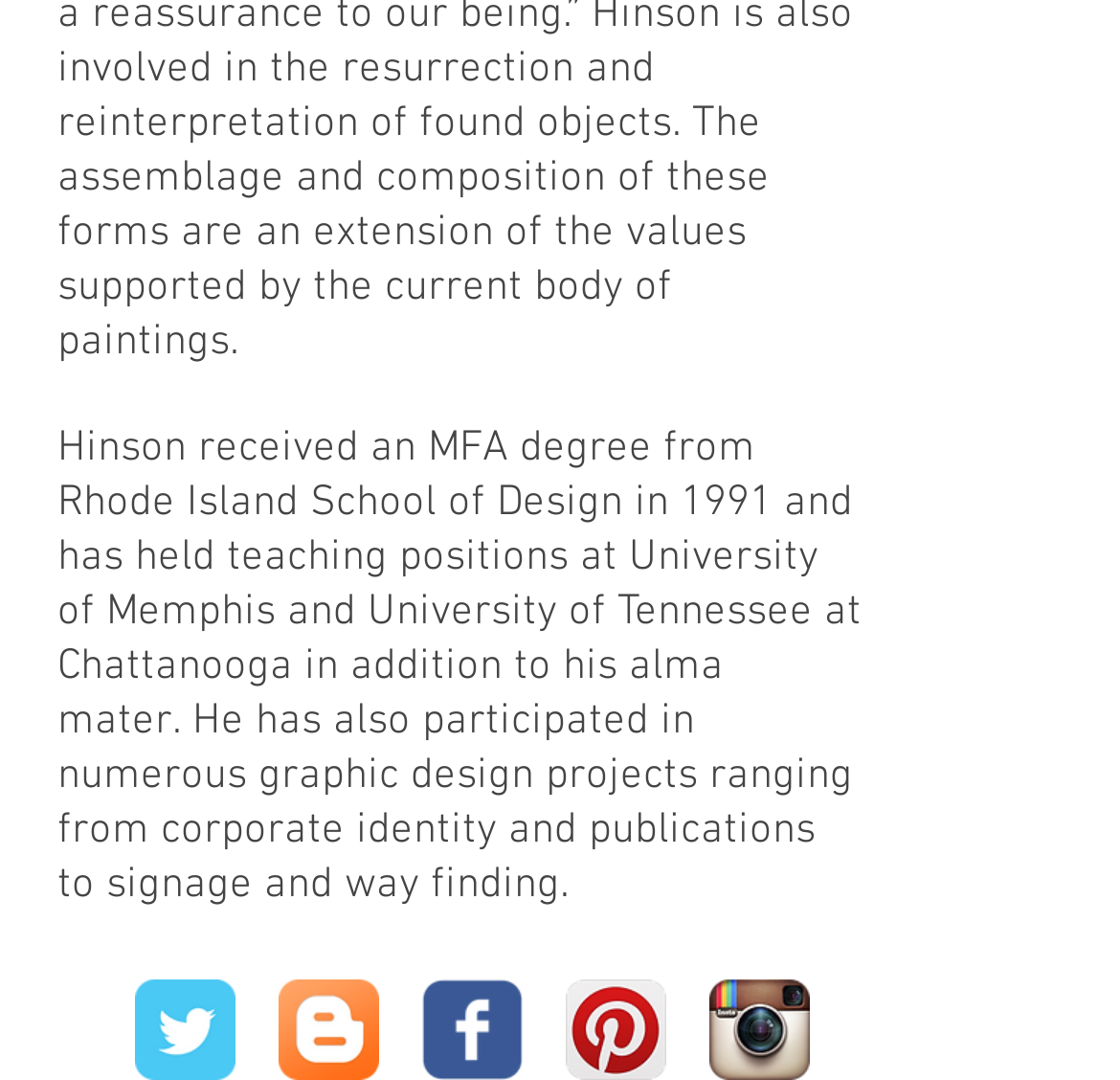Given the webpage screenshot, identify the bounding box of the UI element that matches this description: "aria-label="Blogger App Icon"".

[0.249, 0.907, 0.338, 1.0]